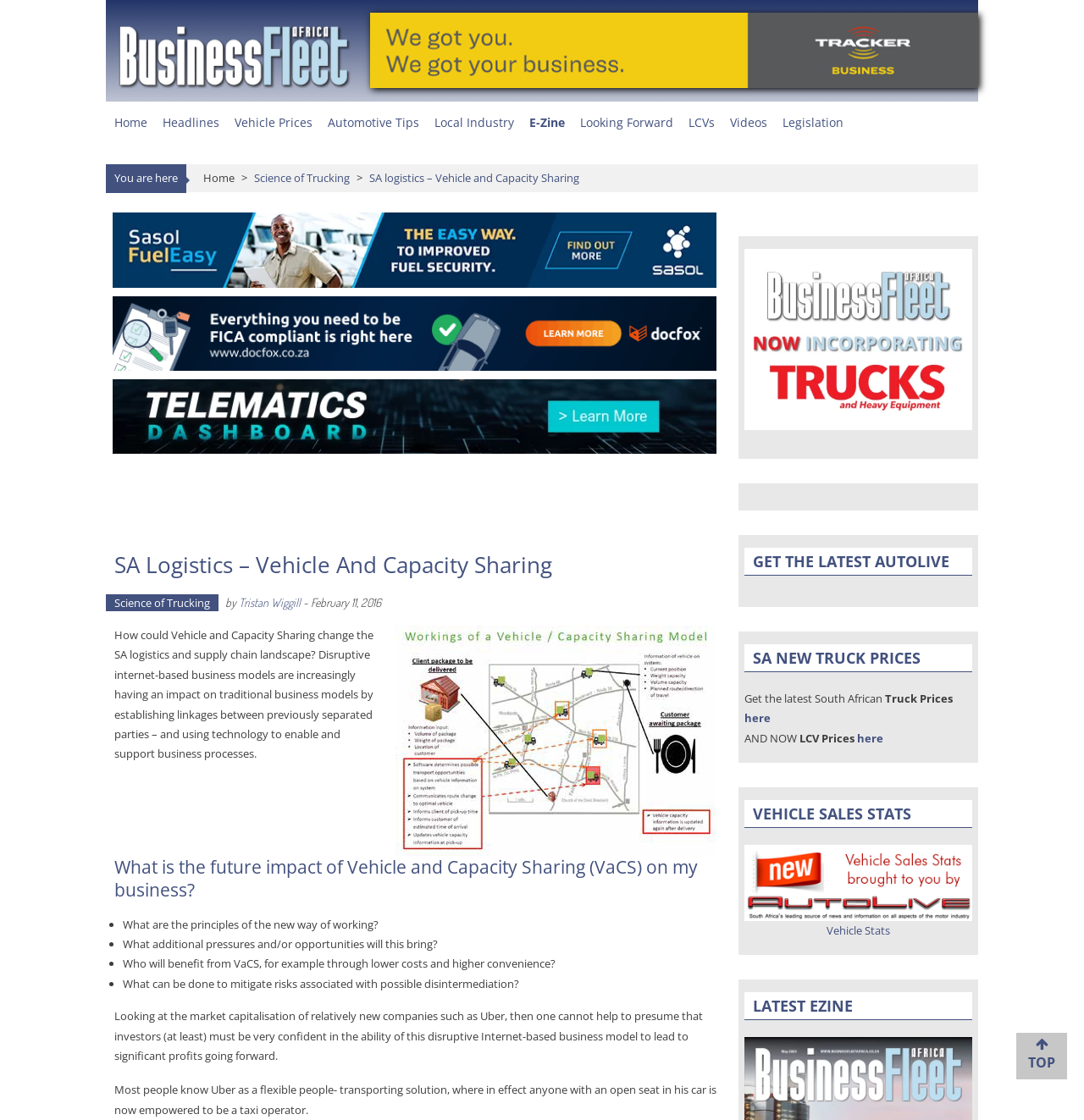What is the topic of the article?
Please provide a comprehensive answer based on the visual information in the image.

The topic of the article can be found in the heading element with the text 'SA Logistics – Vehicle And Capacity Sharing' which is located in the main content area of the webpage.